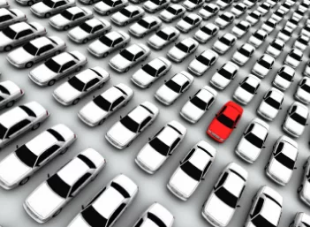What does the red car represent in the context of car insurance?
Ensure your answer is thorough and detailed.

The red car could represent the unique factors influencing an individual's insurance needs, as it stands out from the average drivers navigating through a variety of insurance options, symbolizing individuality and distinction in a crowded market.